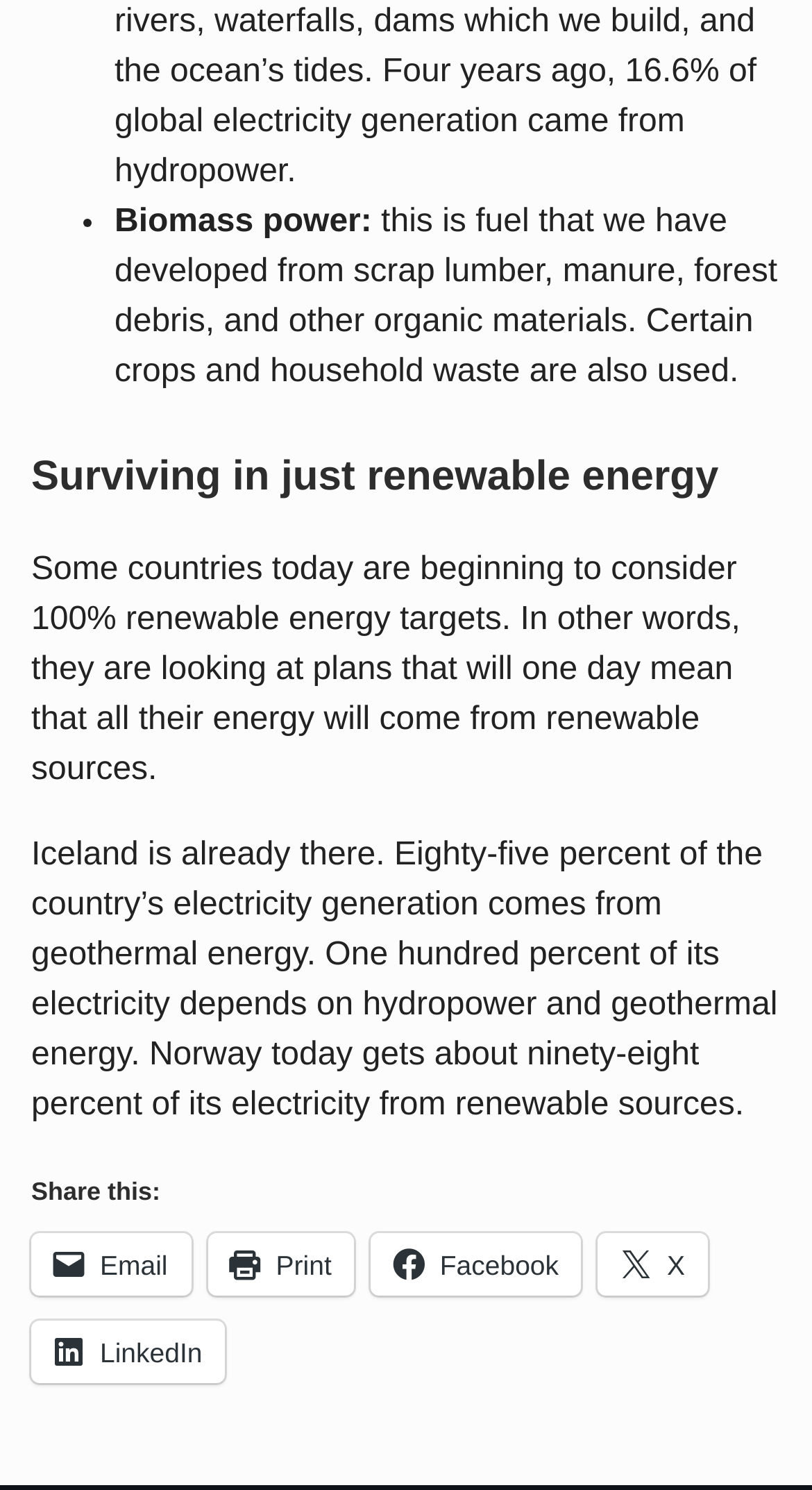Based on the element description Print, identify the bounding box coordinates for the UI element. The coordinates should be in the format (top-left x, top-left y, bottom-right x, bottom-right y) and within the 0 to 1 range.

[0.255, 0.827, 0.437, 0.869]